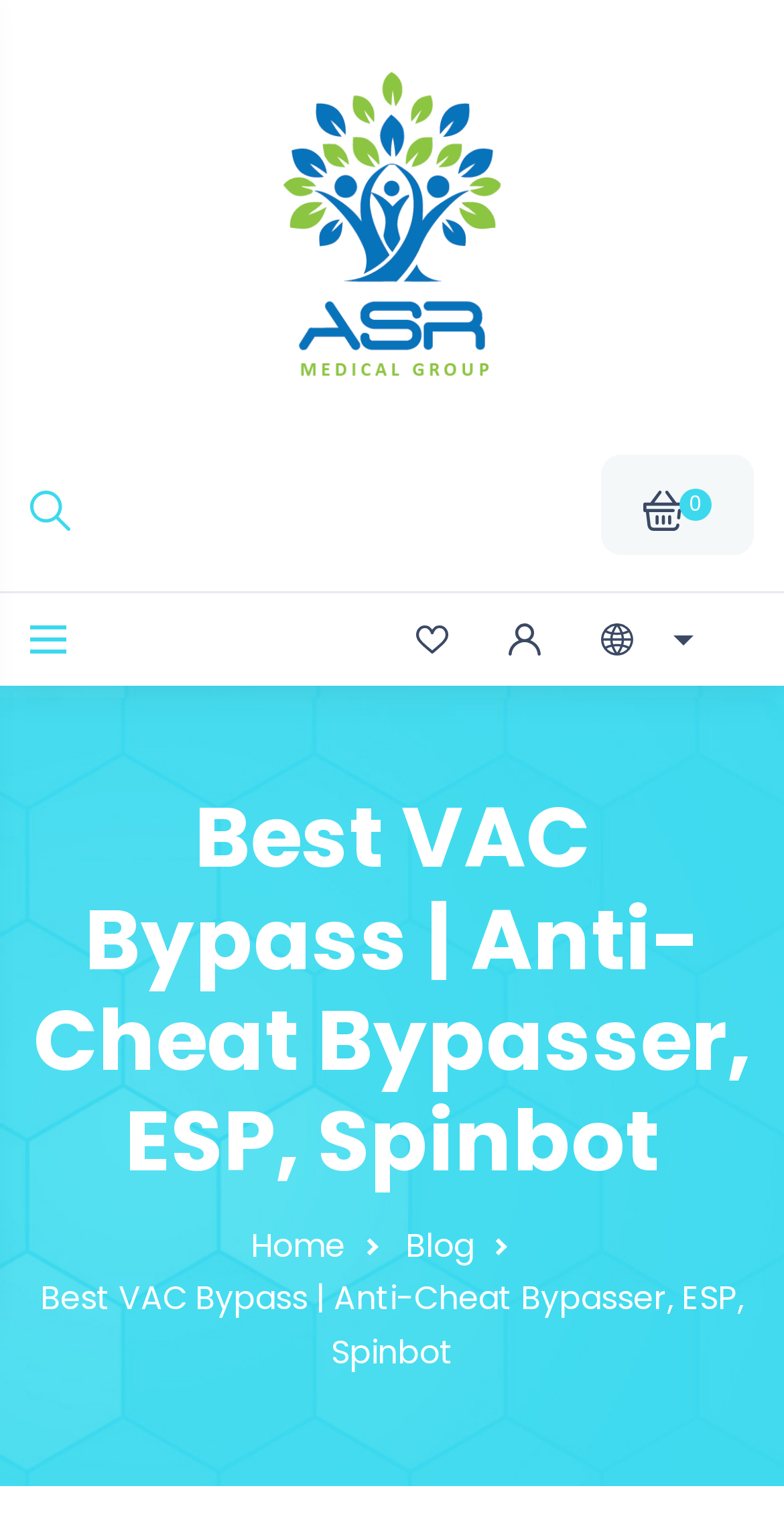Locate the bounding box coordinates of the element you need to click to accomplish the task described by this instruction: "view the blog".

[0.517, 0.798, 0.604, 0.829]